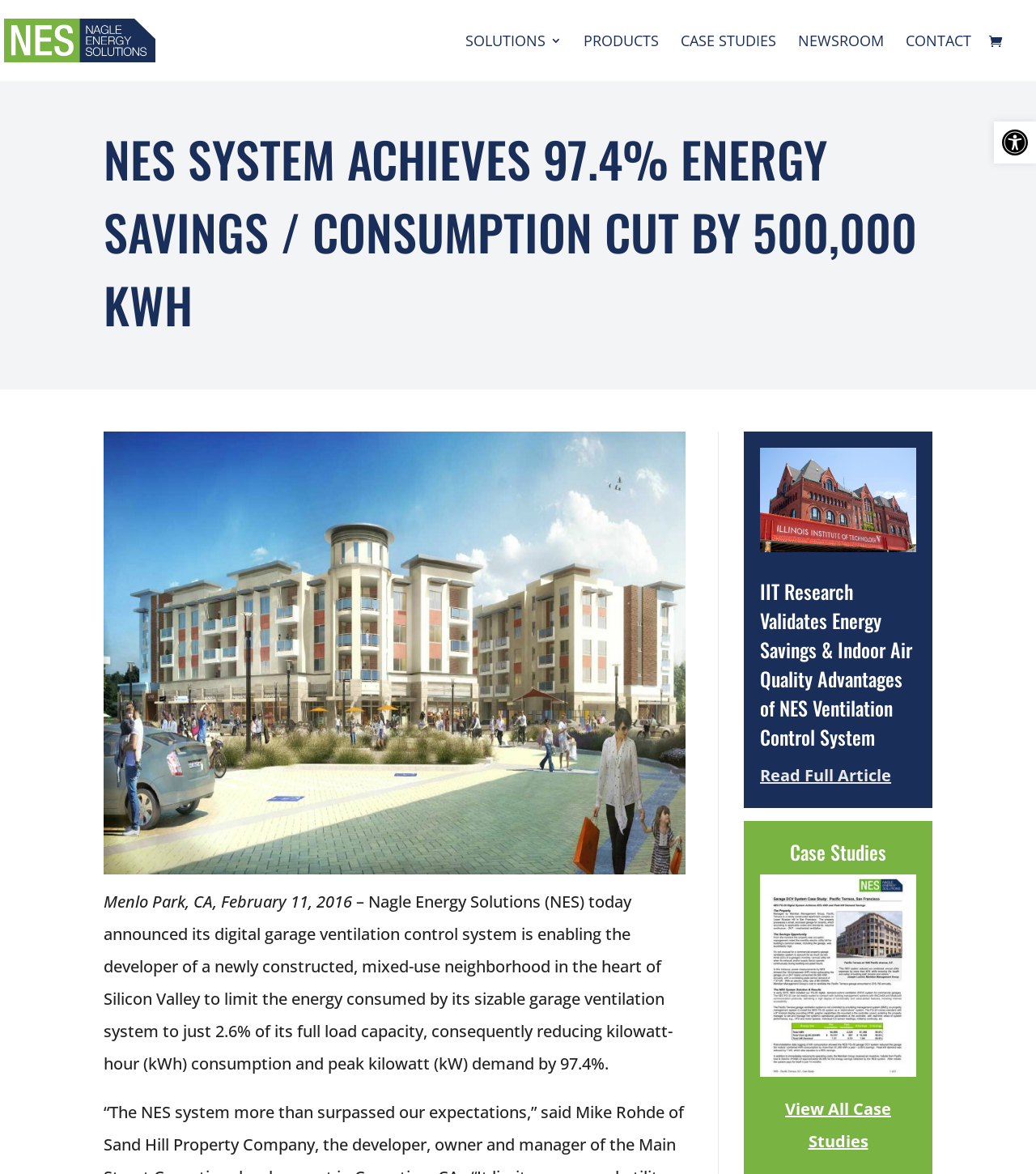What is the name of the research institution mentioned?
Give a thorough and detailed response to the question.

The research institution is mentioned in the heading as 'IIT Research Validates Energy Savings & Indoor Air Quality Advantages of NES Ventilation Control System', which suggests that IIT has conducted research on the energy savings and indoor air quality advantages of Nagle Energy Solutions' ventilation control system.